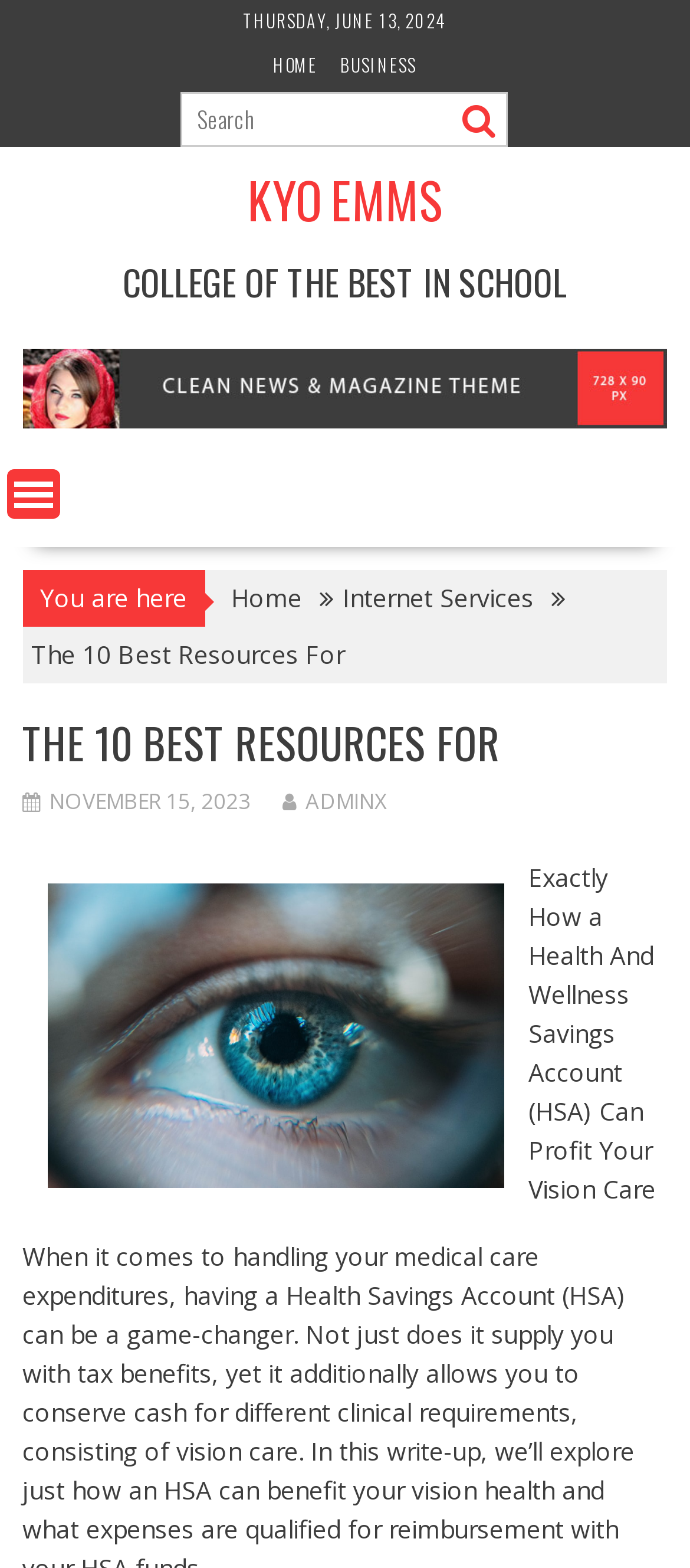Determine the bounding box coordinates (top-left x, top-left y, bottom-right x, bottom-right y) of the UI element described in the following text: KYO Emms

[0.359, 0.104, 0.641, 0.15]